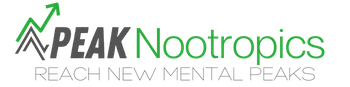Detail the scene shown in the image extensively.

The image features the logo of "Peak Nootropics," a brand dedicated to cognitive enhancement. The design incorporates a stylized upward arrow and the word "PEAK" in bold, striking font, embodying the theme of reaching new heights in mental performance. Beneath the brand name, the tagline "REACH NEW MENTAL PEAKS" emphasizes the company’s mission to promote better cognitive health through natural nootropic supplements. This logo reflects the brand's focus on helping individuals enhance their focus, memory, and overall cognitive abilities, catering to those seeking to optimize their mental performance.